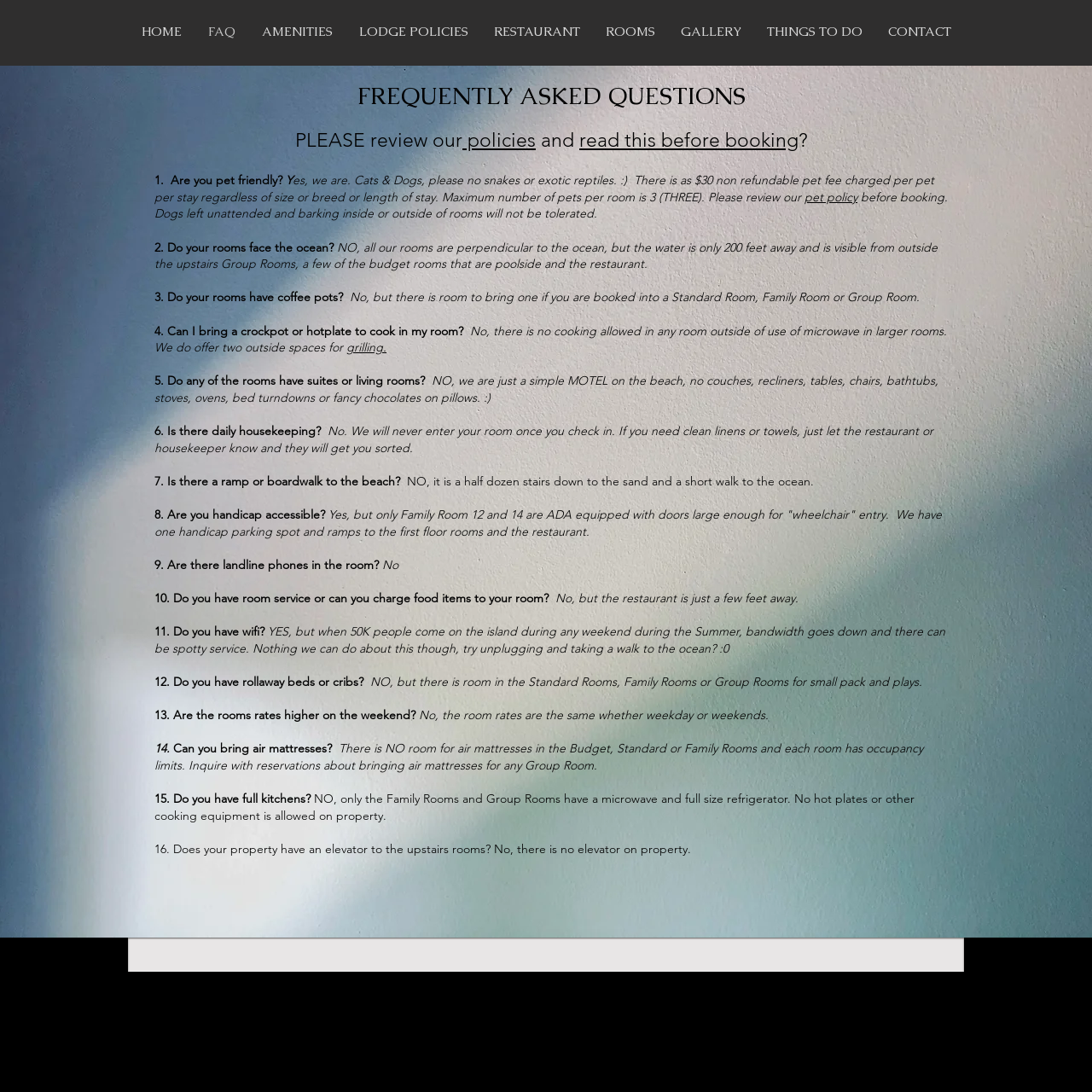Provide the bounding box coordinates of the HTML element this sentence describes: "THINGS TO DO". The bounding box coordinates consist of four float numbers between 0 and 1, i.e., [left, top, right, bottom].

[0.691, 0.0, 0.802, 0.058]